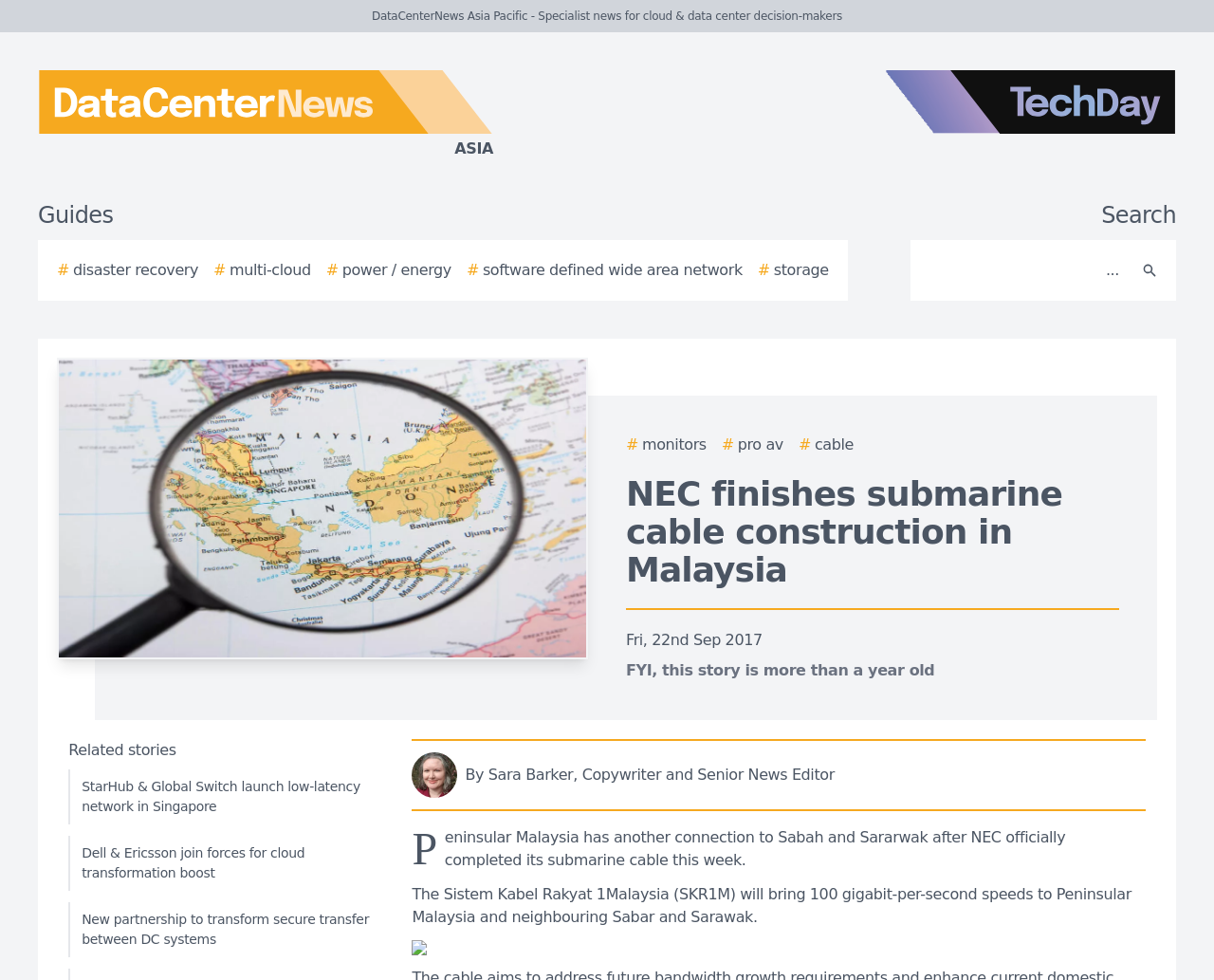What is the speed of the Sistem Kabel Rakyat 1Malaysia (SKR1M)?
Refer to the image and give a detailed answer to the question.

I determined the answer by reading the second paragraph of the story, which mentions that 'The Sistem Kabel Rakyat 1Malaysia (SKR1M) will bring 100 gigabit-per-second speeds to Peninsular Malaysia and neighbouring Sabar and Sarawak.' This suggests that the speed of the SKR1M is 100 gigabit-per-second.